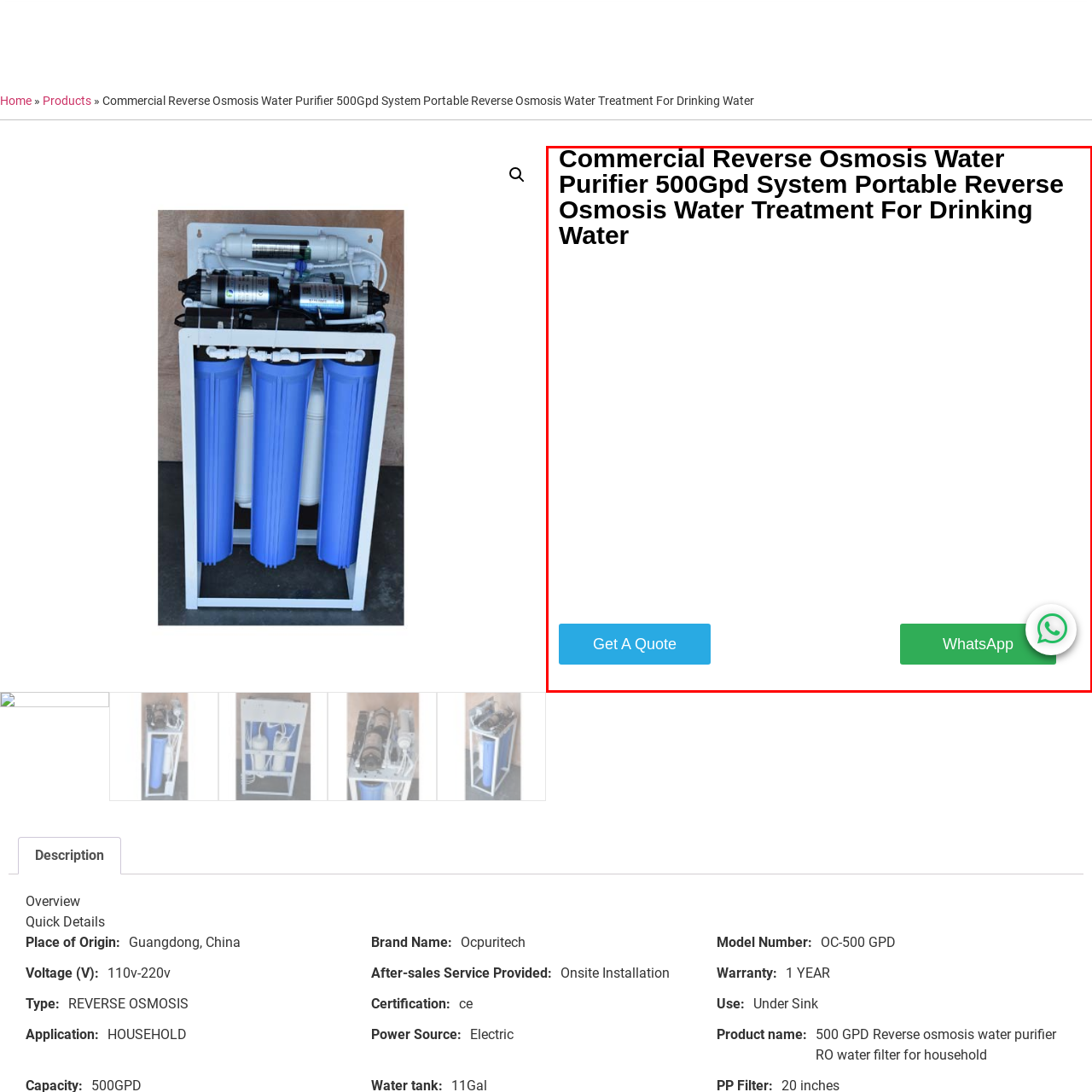Concentrate on the image bordered by the red line and give a one-word or short phrase answer to the following question:
How many actionable buttons are below the title?

Two